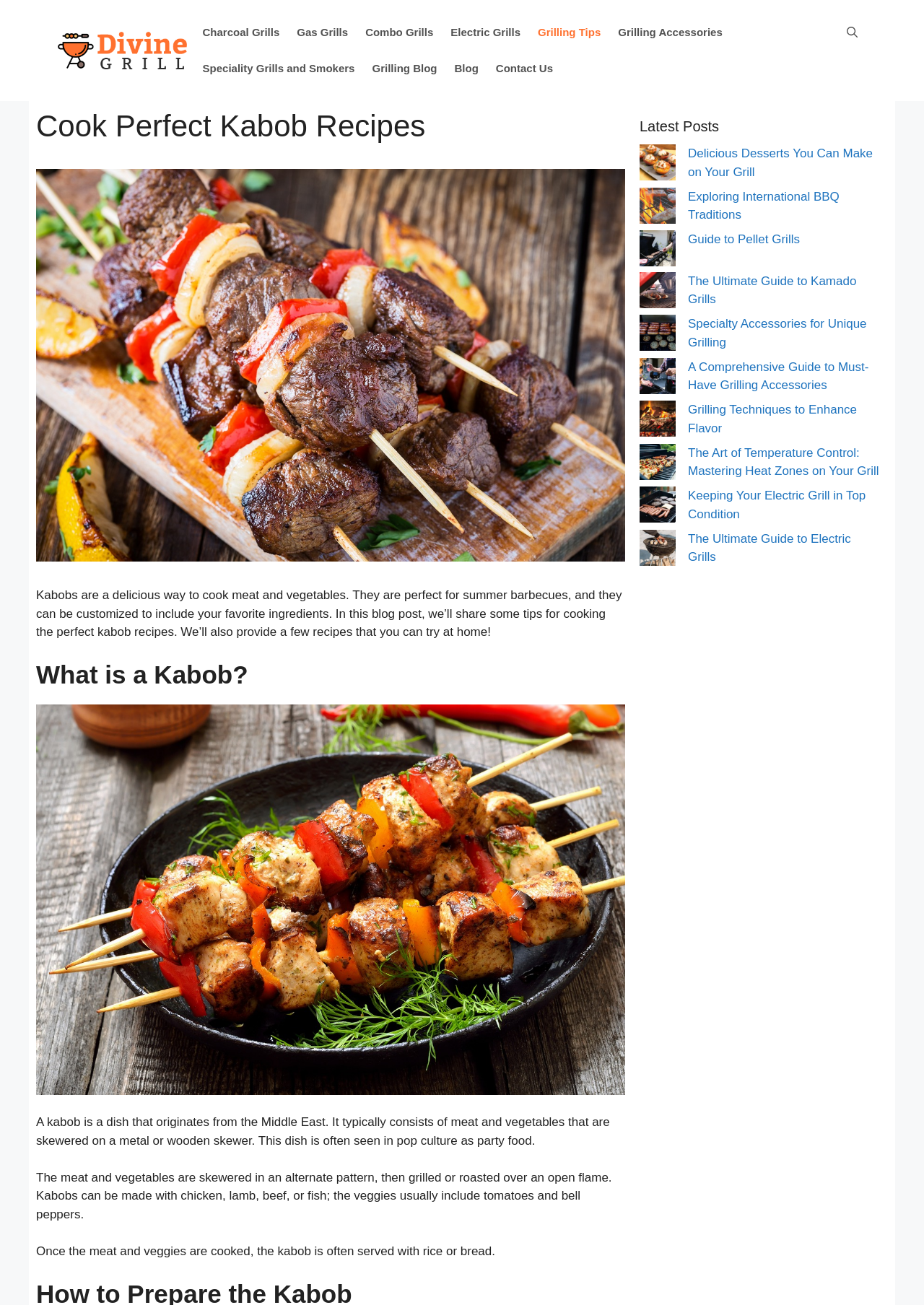Using the information in the image, give a detailed answer to the following question: What is the purpose of a kabob?

According to the text 'This dish is often seen in pop culture as party food...', it is implied that one of the purposes of a kabob is to be served as party food.